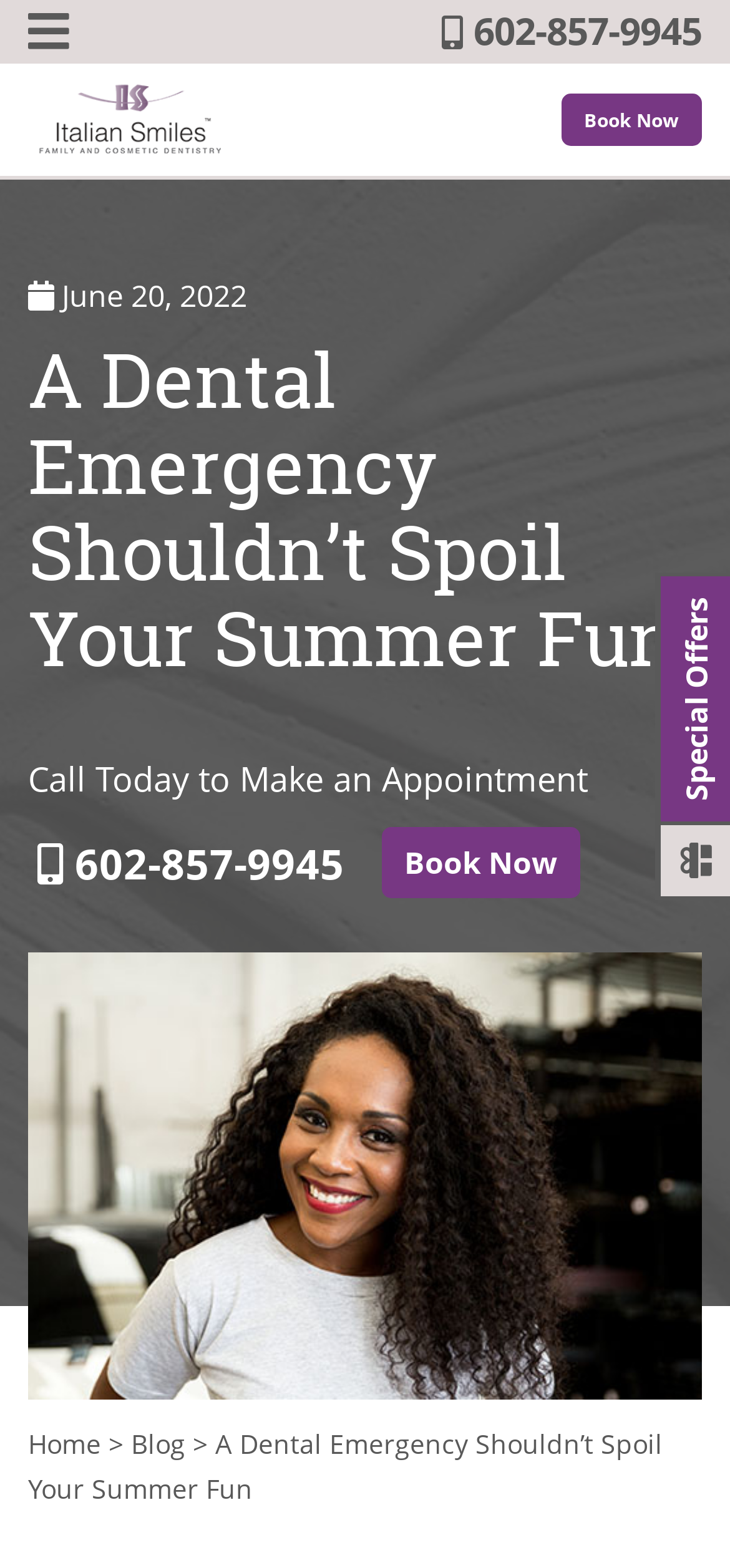Find the bounding box coordinates of the area to click in order to follow the instruction: "Check special offers".

[0.897, 0.365, 1.0, 0.573]